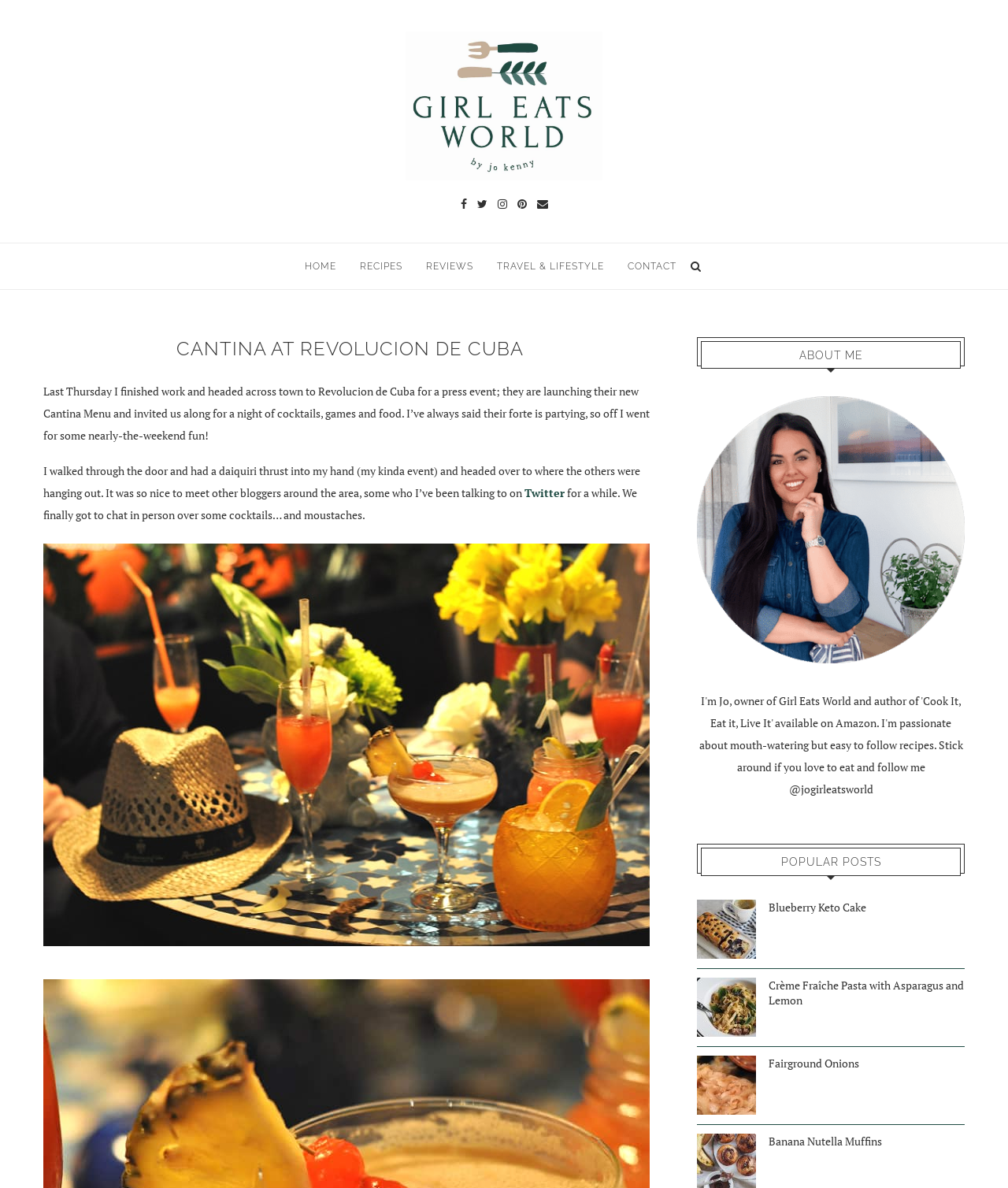Provide the bounding box coordinates for the UI element that is described by this text: "Fairground Onions". The coordinates should be in the form of four float numbers between 0 and 1: [left, top, right, bottom].

[0.762, 0.888, 0.852, 0.901]